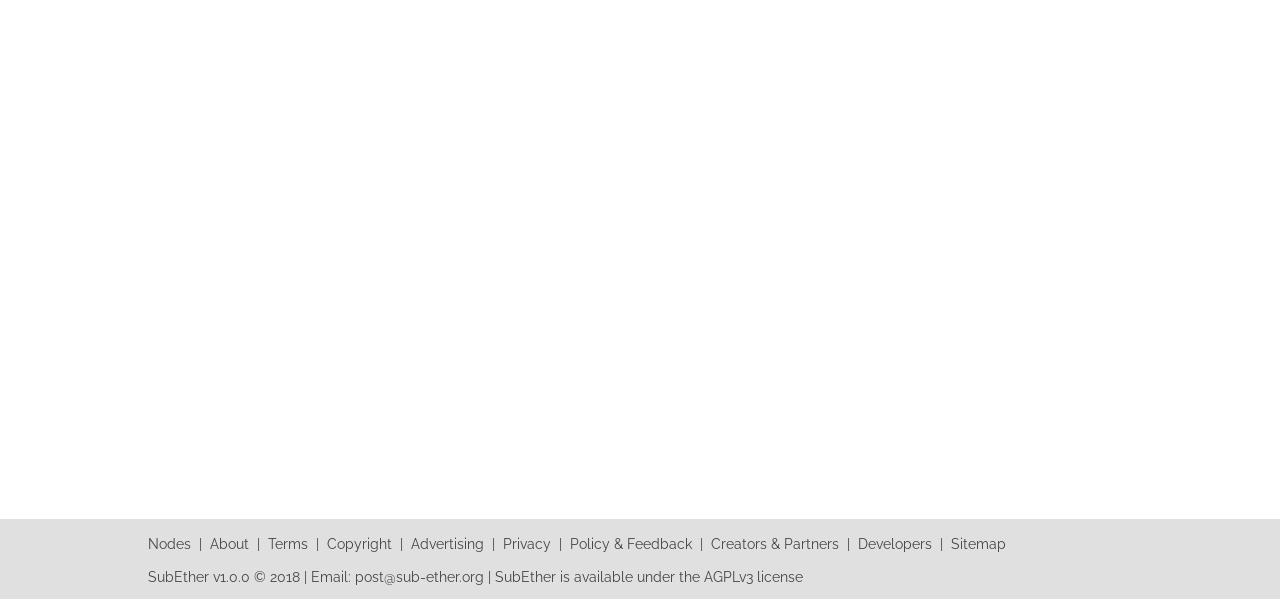How many links are there in the footer of the webpage?
Can you give a detailed and elaborate answer to the question?

I counted the number of links in the footer of the webpage by looking at the links 'Nodes', 'About', 'Terms', 'Copyright', 'Advertising', 'Privacy', 'Policy & Feedback', 'Creators & Partners', 'Developers', and 'Sitemap'.